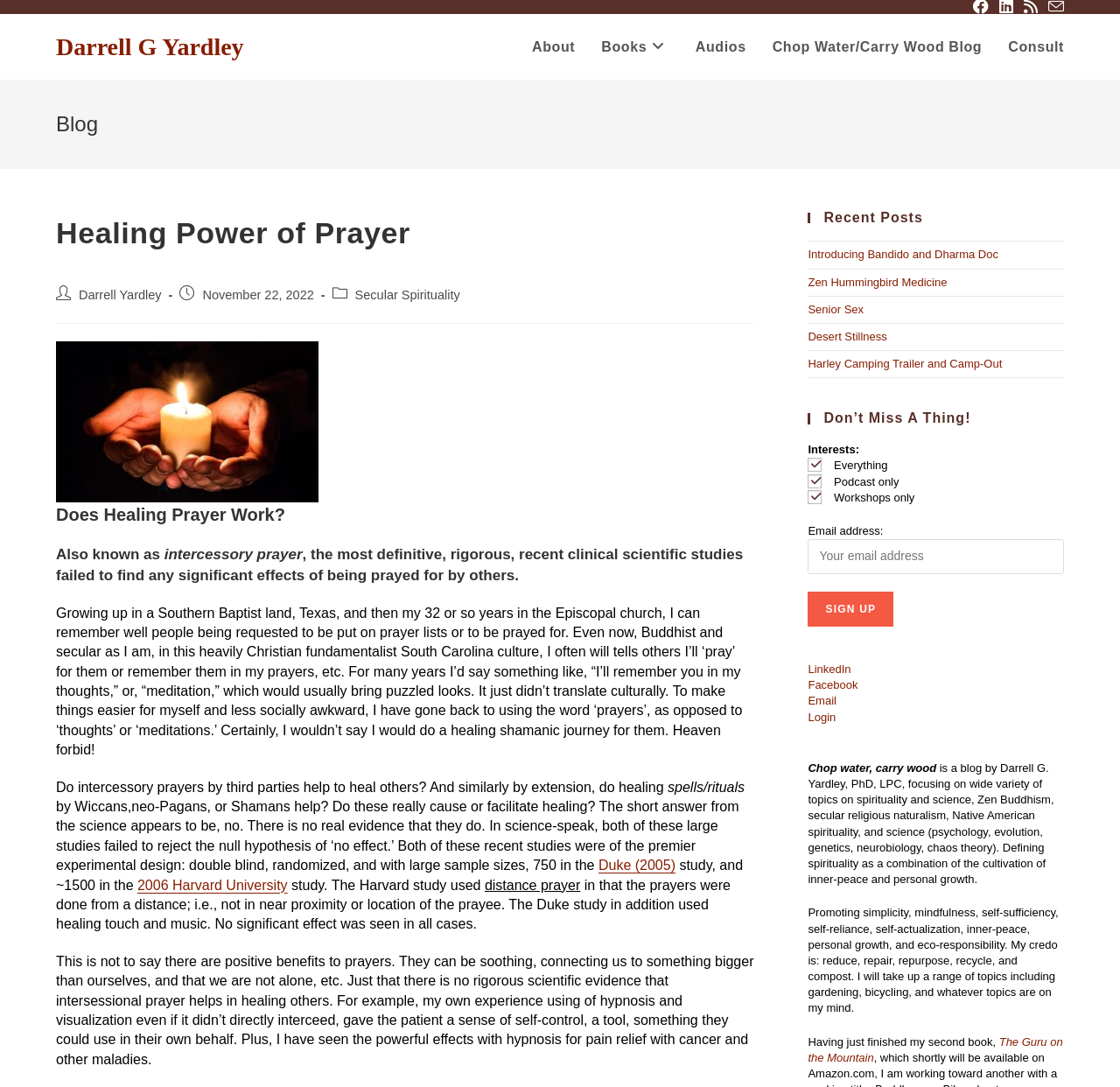Offer an in-depth caption of the entire webpage.

The webpage is about Darrell G. Yardley, a spiritual writer and blogger. At the top, there is a navigation menu with links to "About", "Books", "Audios", "Chop Water/Carry Wood Blog", and "Consult". Below the menu, there is a header section with a heading "Blog" and a subheading "Healing Power of Prayer". 

On the left side, there is a profile section with a link to the author's name, a post author label, and a post published date. Below this section, there is an image of praying hands. 

The main content of the webpage is a blog post titled "Does Healing Prayer Work?" which discusses the effectiveness of intercessory prayer in healing others. The post is divided into several paragraphs, with headings and subheadings. The text is accompanied by links to references, such as a Duke study and a Harvard University study. 

On the right side, there is a sidebar with a heading "Recent Posts" and a list of links to other blog posts. Below this section, there is a heading "Don't Miss A Thing!" and a subscription form with checkboxes for different types of updates. 

At the bottom of the webpage, there are links to the author's social media profiles, including LinkedIn, Facebook, and Email. There are also two paragraphs of text describing the blog's focus on spirituality and science, and the author's credo and interests.